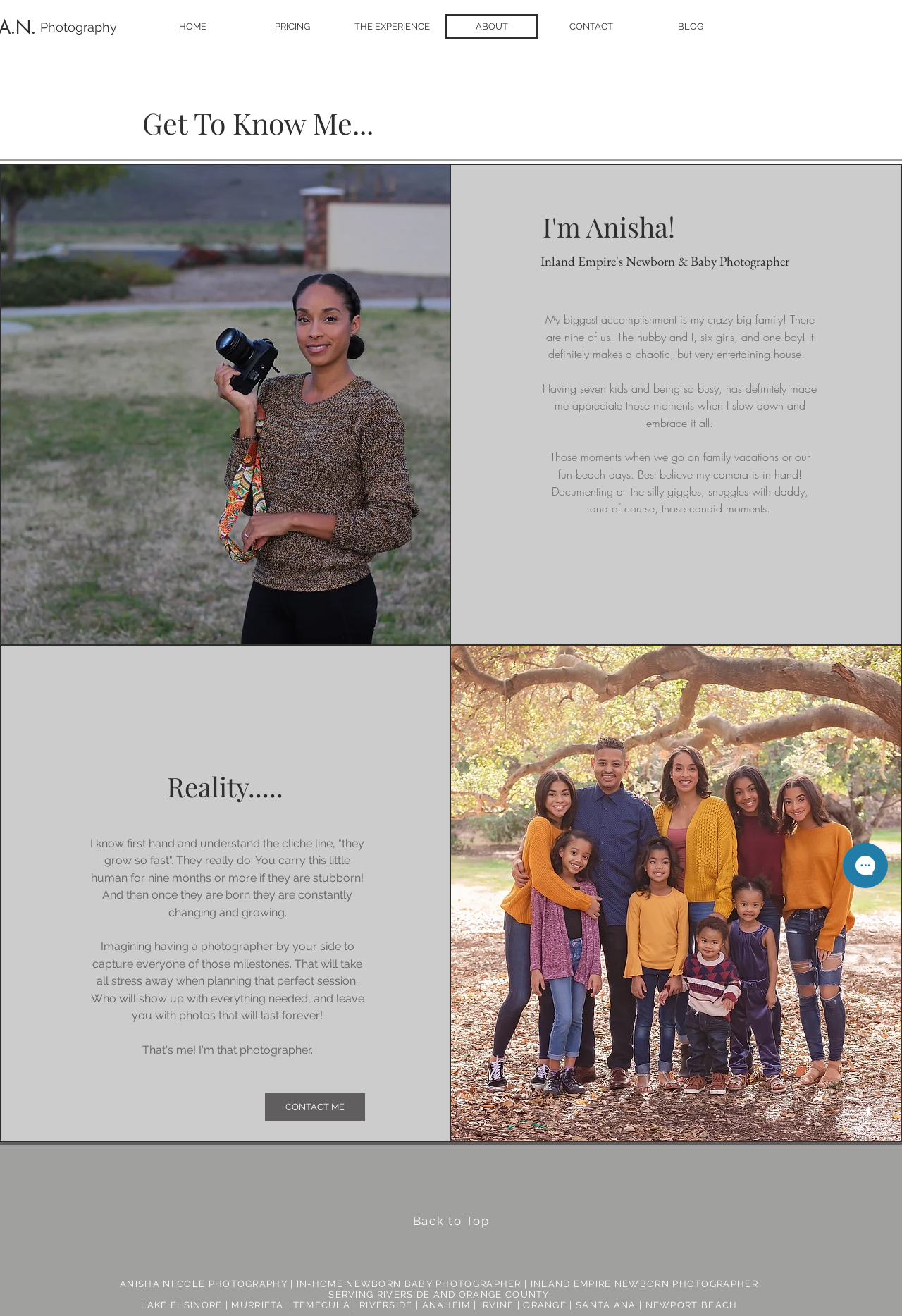Determine the bounding box for the UI element as described: "BLOG". The coordinates should be represented as four float numbers between 0 and 1, formatted as [left, top, right, bottom].

[0.714, 0.011, 0.816, 0.029]